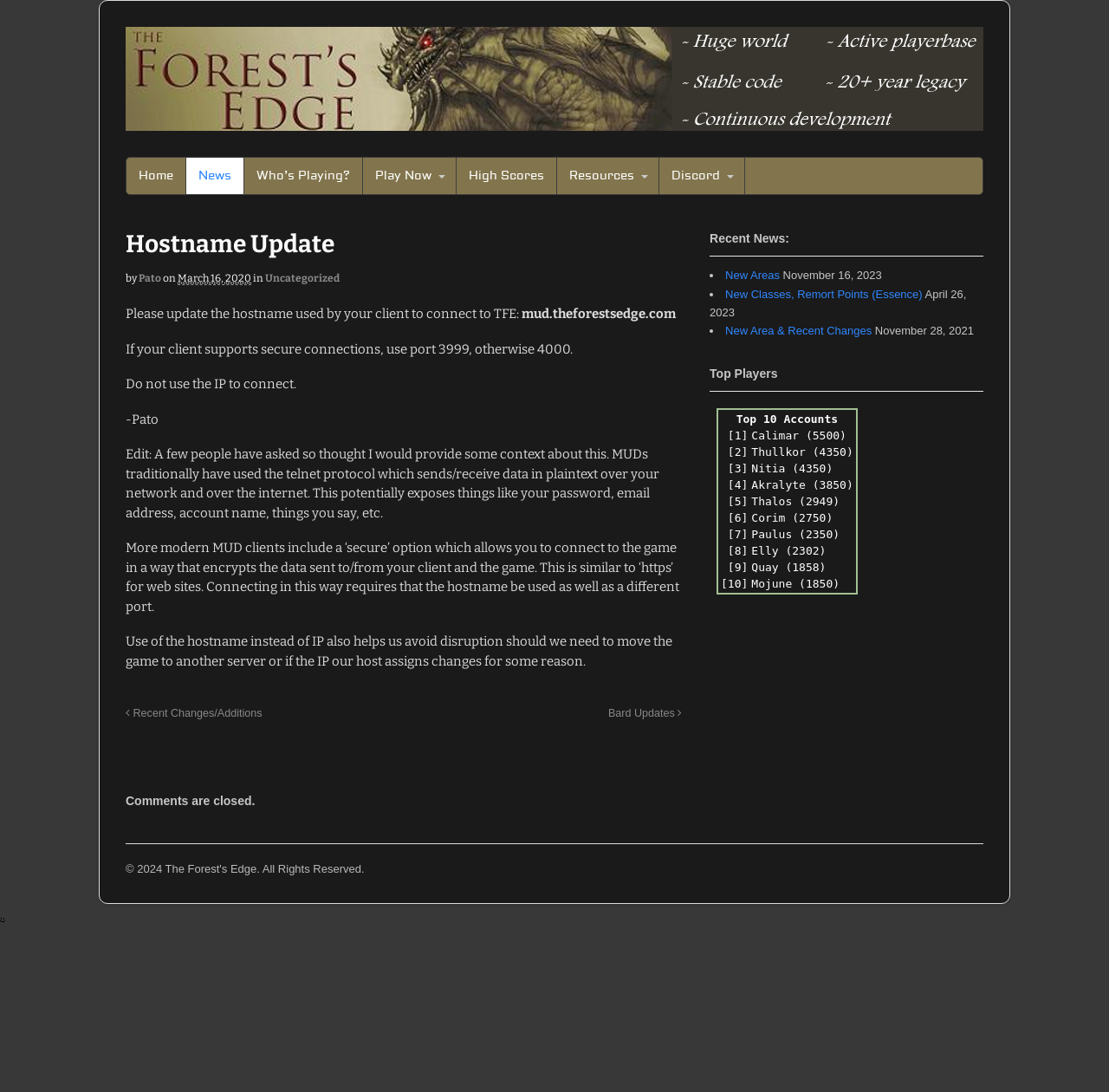What is the alternative port to use if the client does not support secure connections?
Please answer the question with a detailed and comprehensive explanation.

The webpage instructs users to use port 3999 if their client supports secure connections, and port 4000 otherwise.